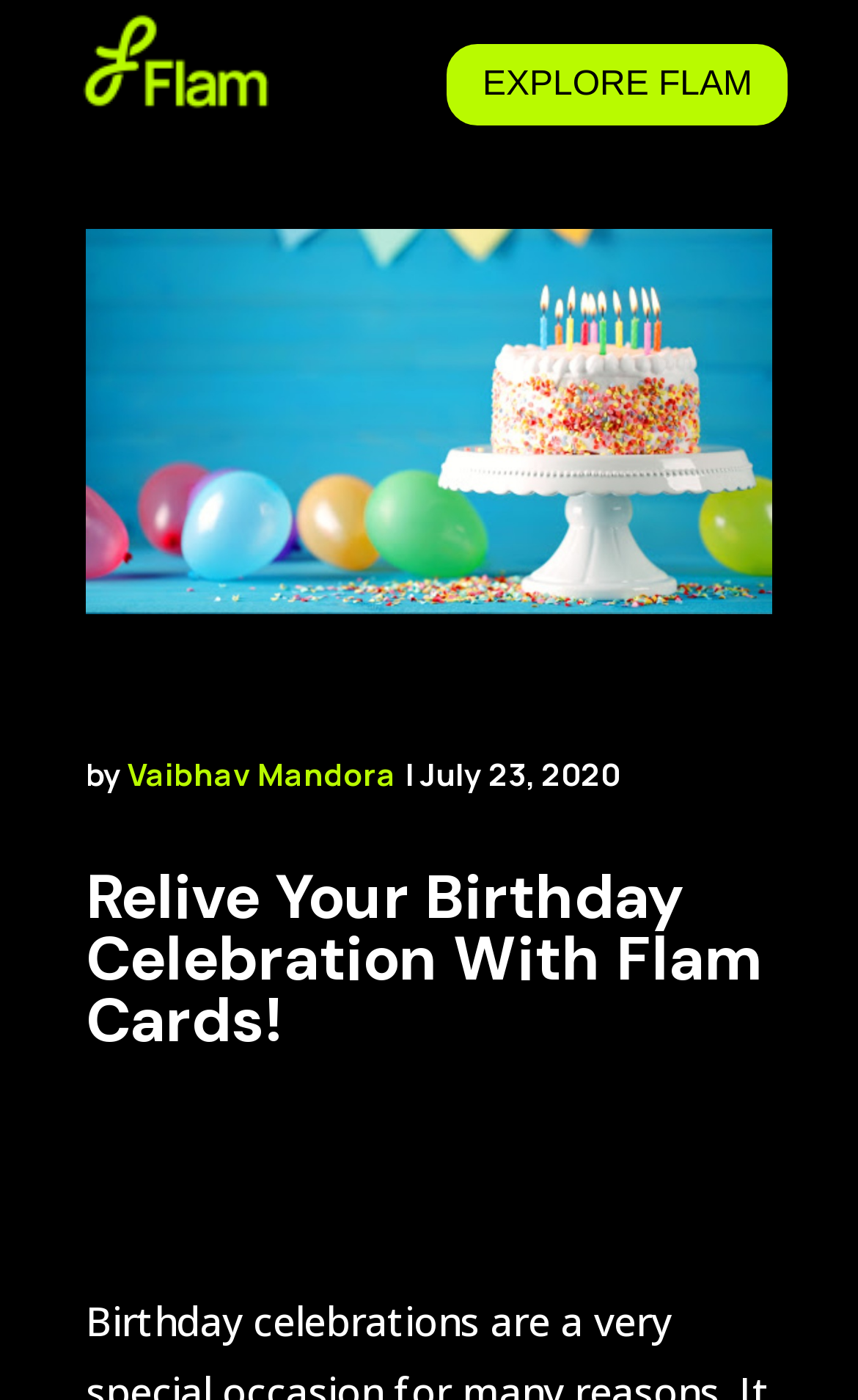Locate the headline of the webpage and generate its content.

Relive Your Birthday Celebration With Flam Cards!